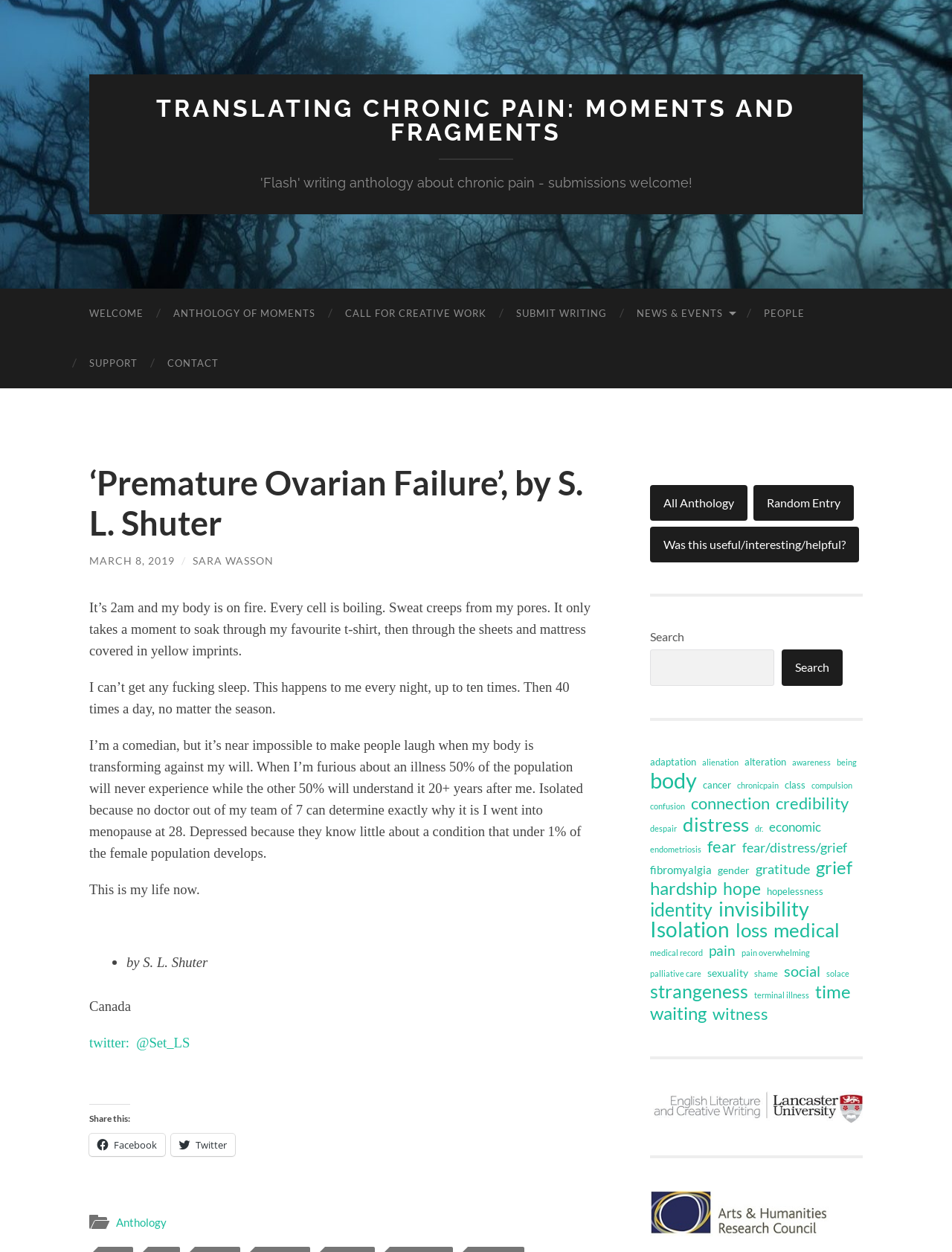What is the author's profession?
Using the details from the image, give an elaborate explanation to answer the question.

The author mentions in the article that 'I’m a comedian, but it’s near impossible to make people laugh when my body is transforming against my will.' which indicates that the author is a comedian.